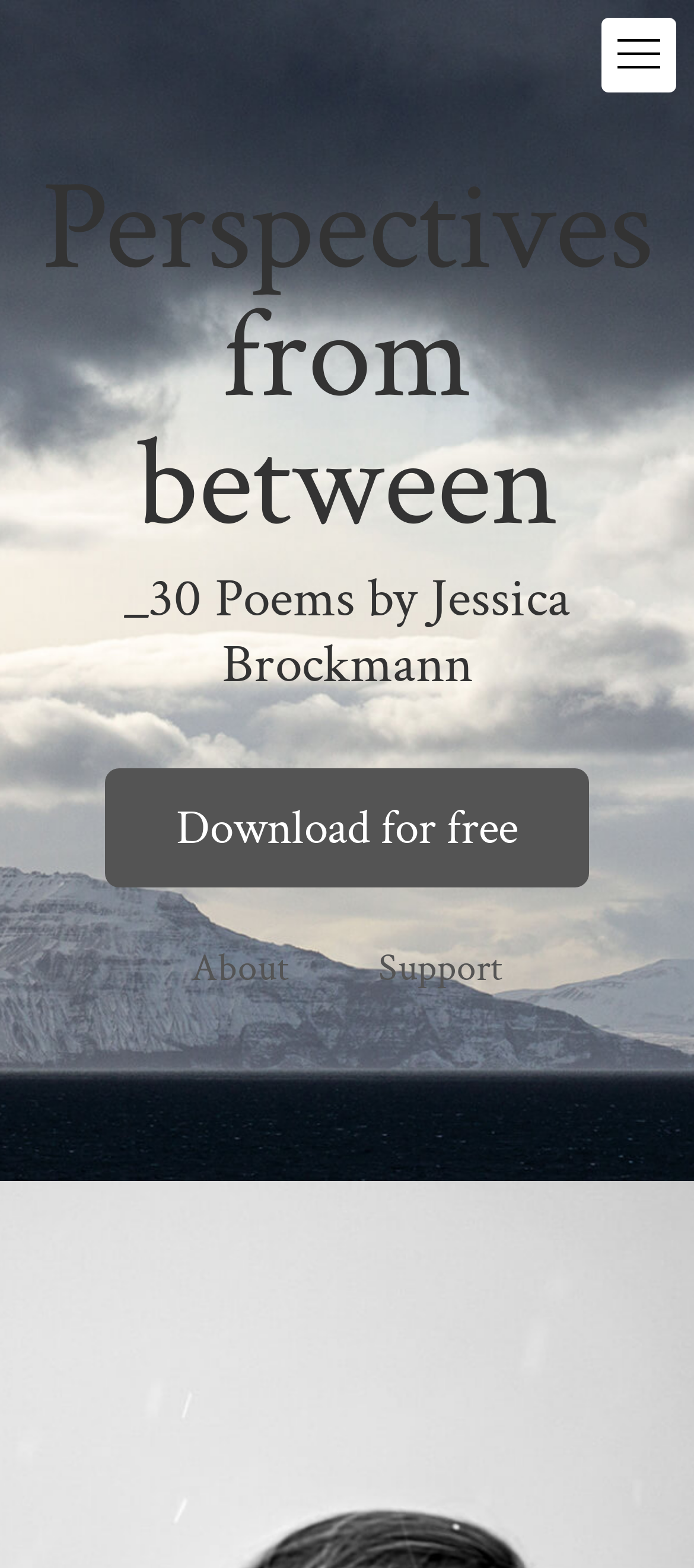Locate the heading on the webpage and return its text.

Perspectives from between